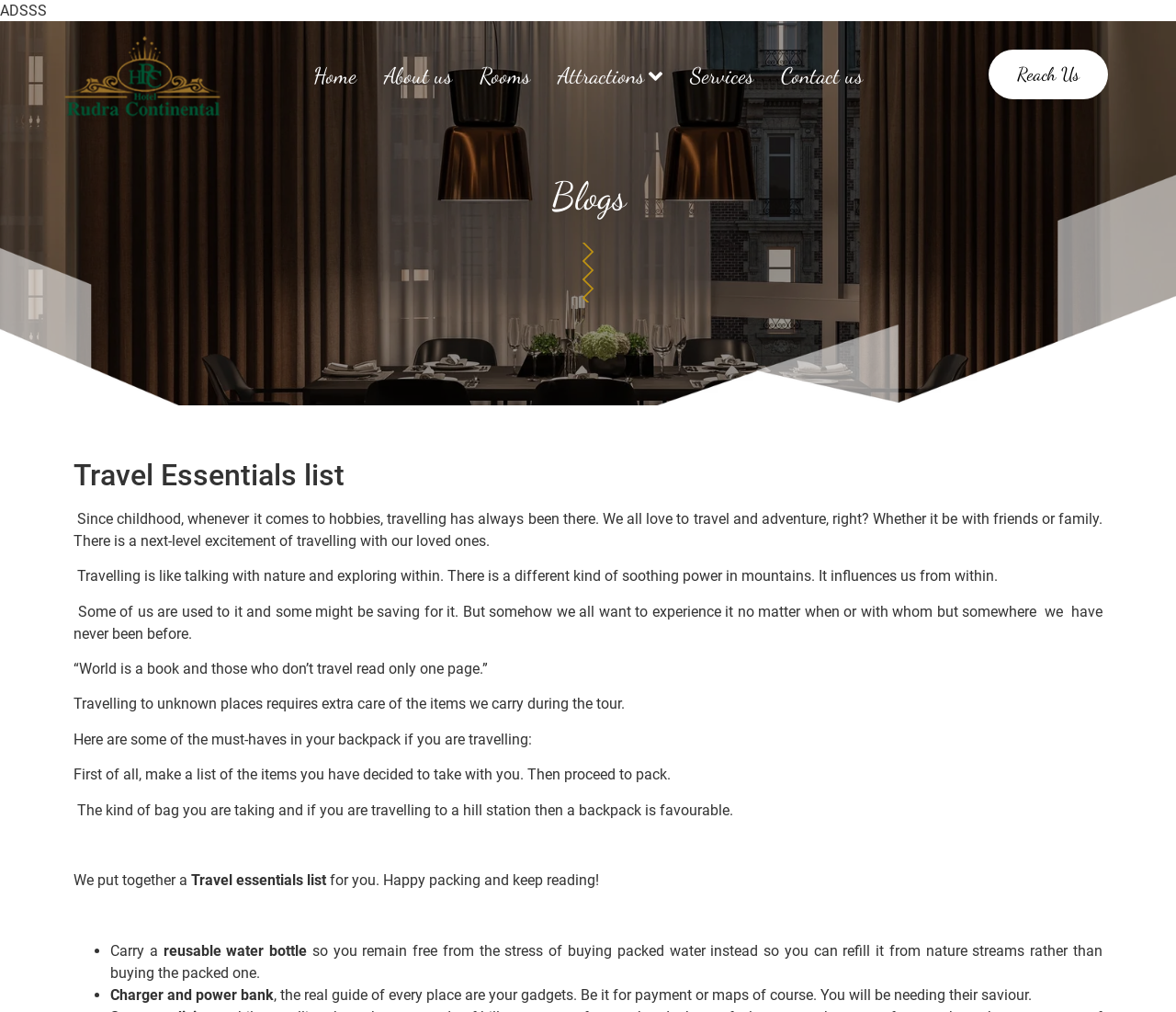What is the tone of the webpage?
Please provide a comprehensive answer to the question based on the webpage screenshot.

The webpage has an informative tone, as it provides a list of essential travel items and explains the importance of each item, with a friendly and conversational tone, but without expressing a personal opinion or emotion.